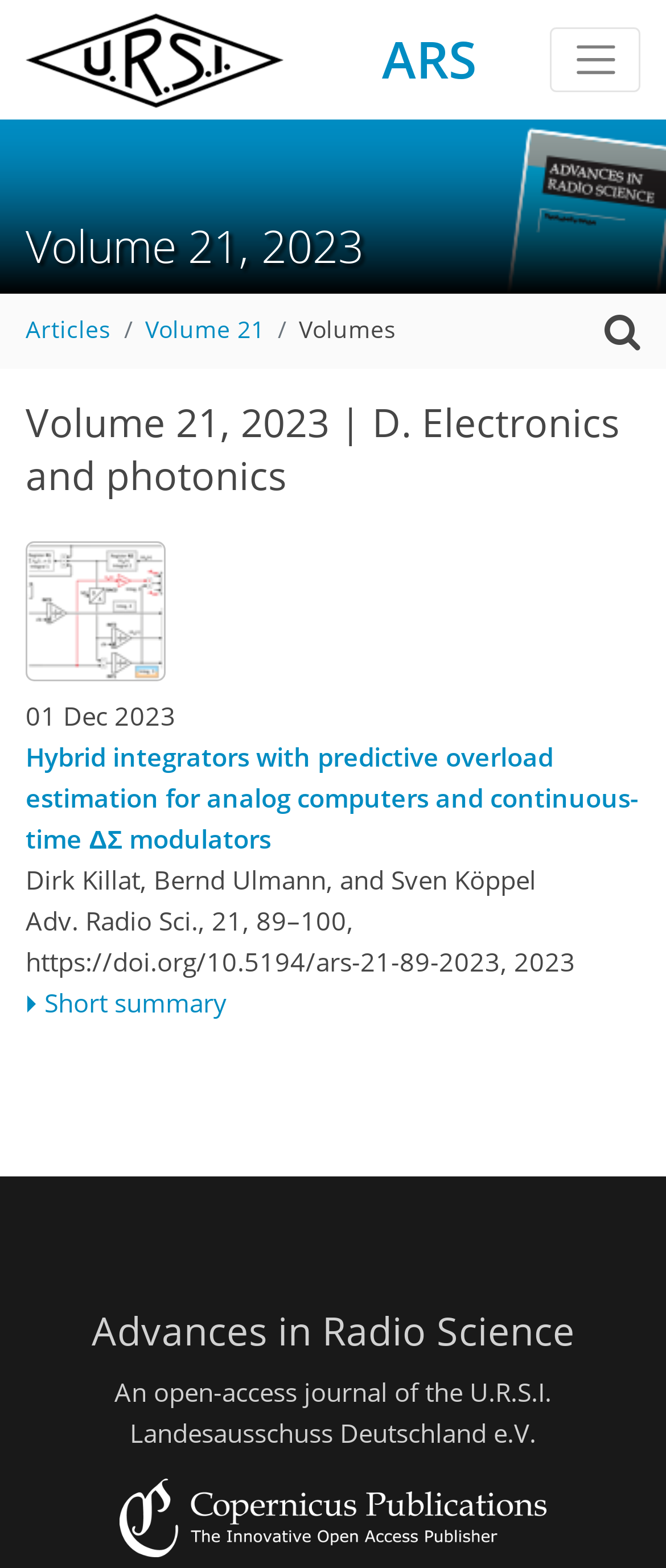What is the publication date of the first article?
Use the screenshot to answer the question with a single word or phrase.

01 Dec 2023